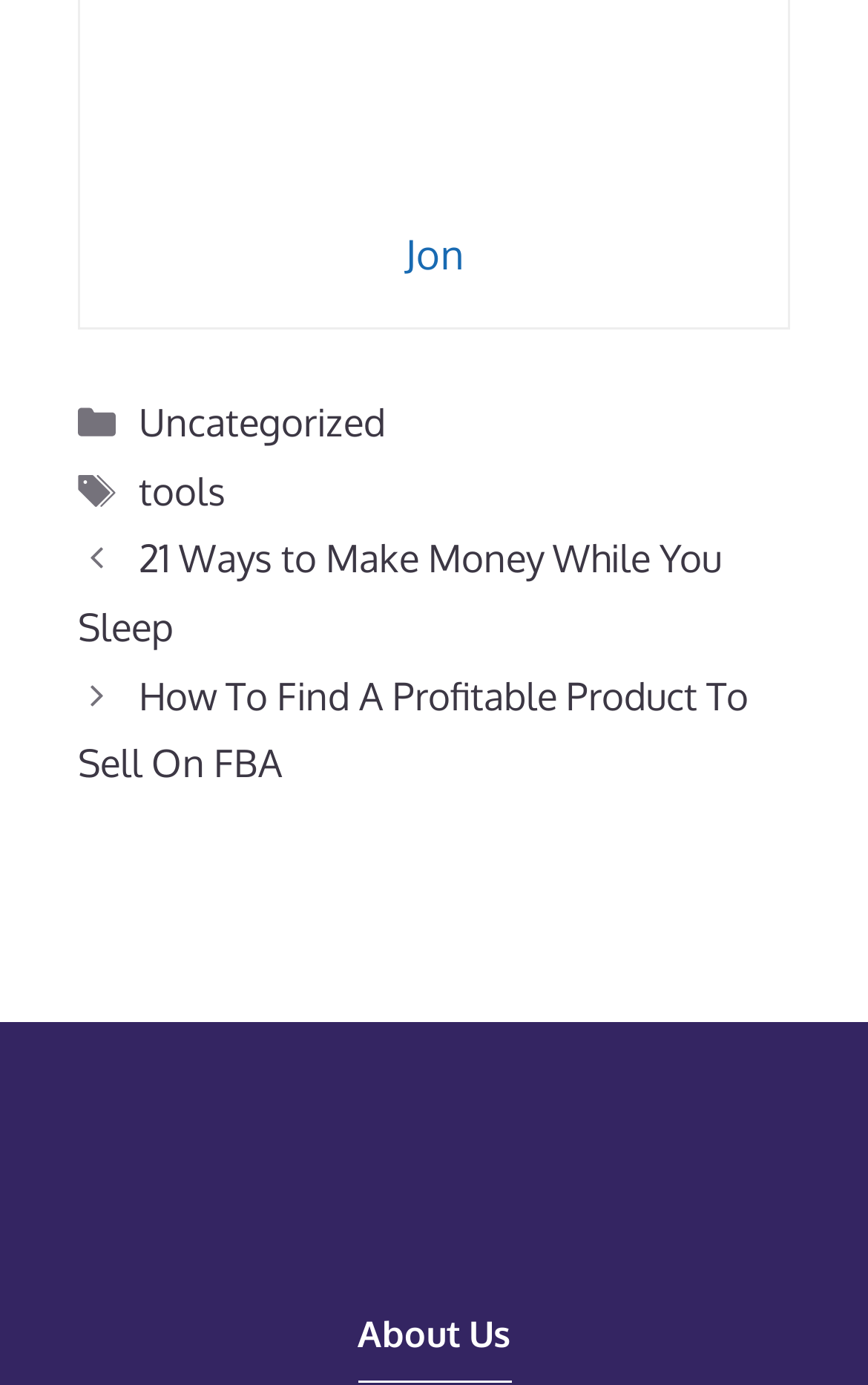Provide the bounding box coordinates of the HTML element this sentence describes: "Home".

None